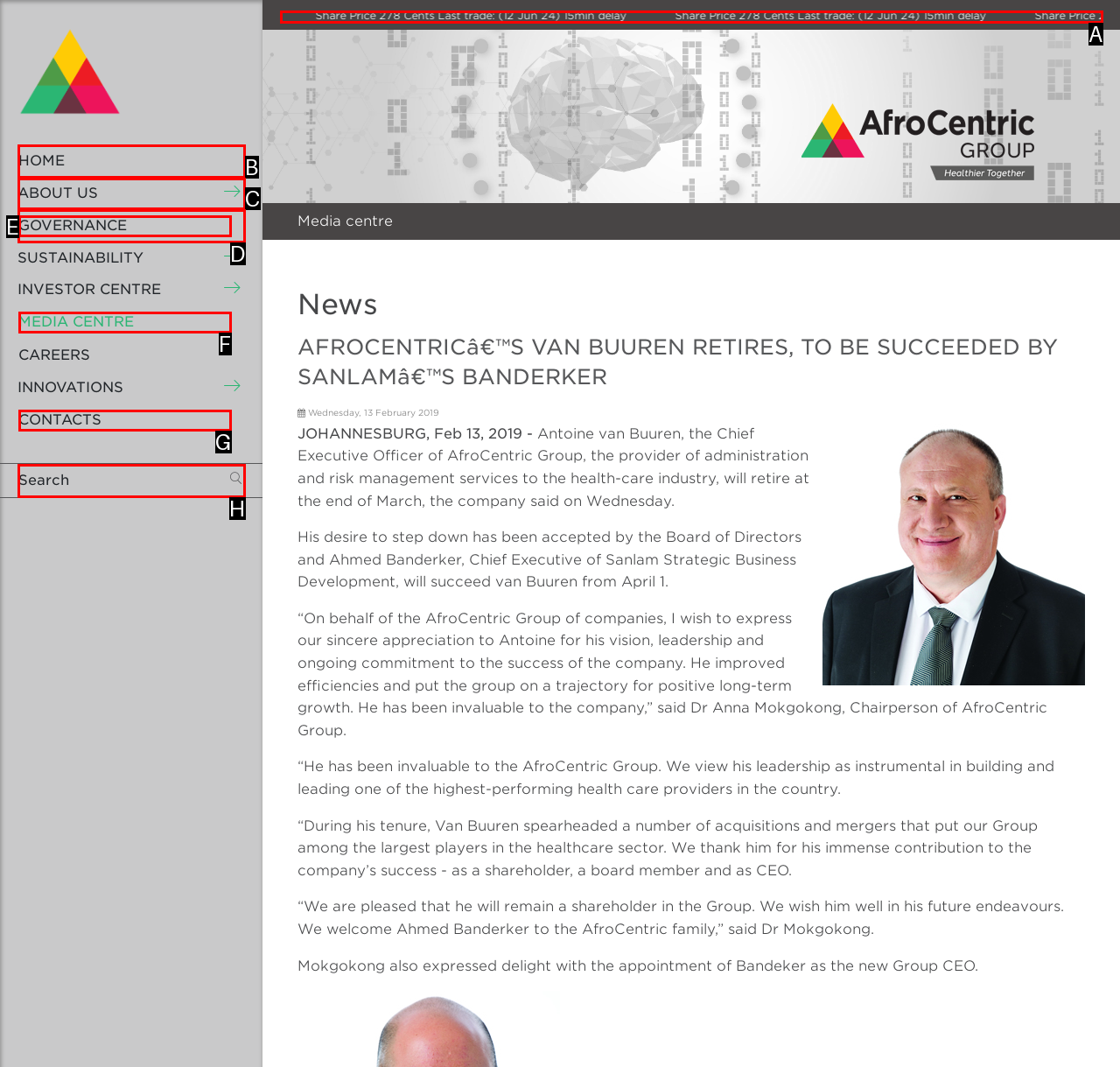Given the description: MEDIA CENTRE, identify the HTML element that fits best. Respond with the letter of the correct option from the choices.

F